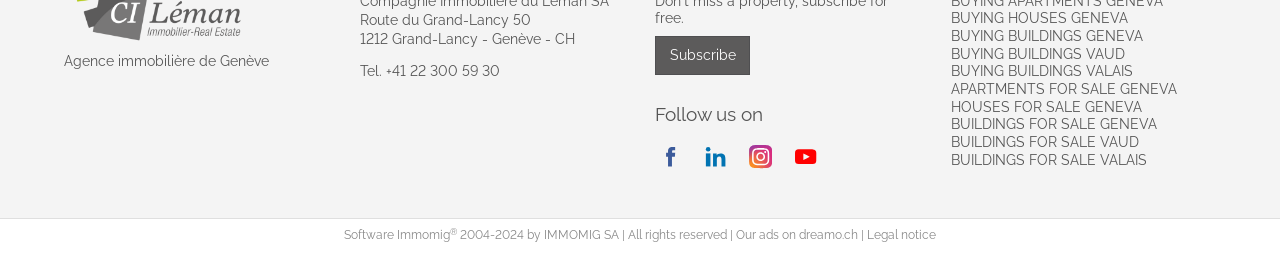Find and specify the bounding box coordinates that correspond to the clickable region for the instruction: "Click on Subscribe".

[0.512, 0.143, 0.586, 0.296]